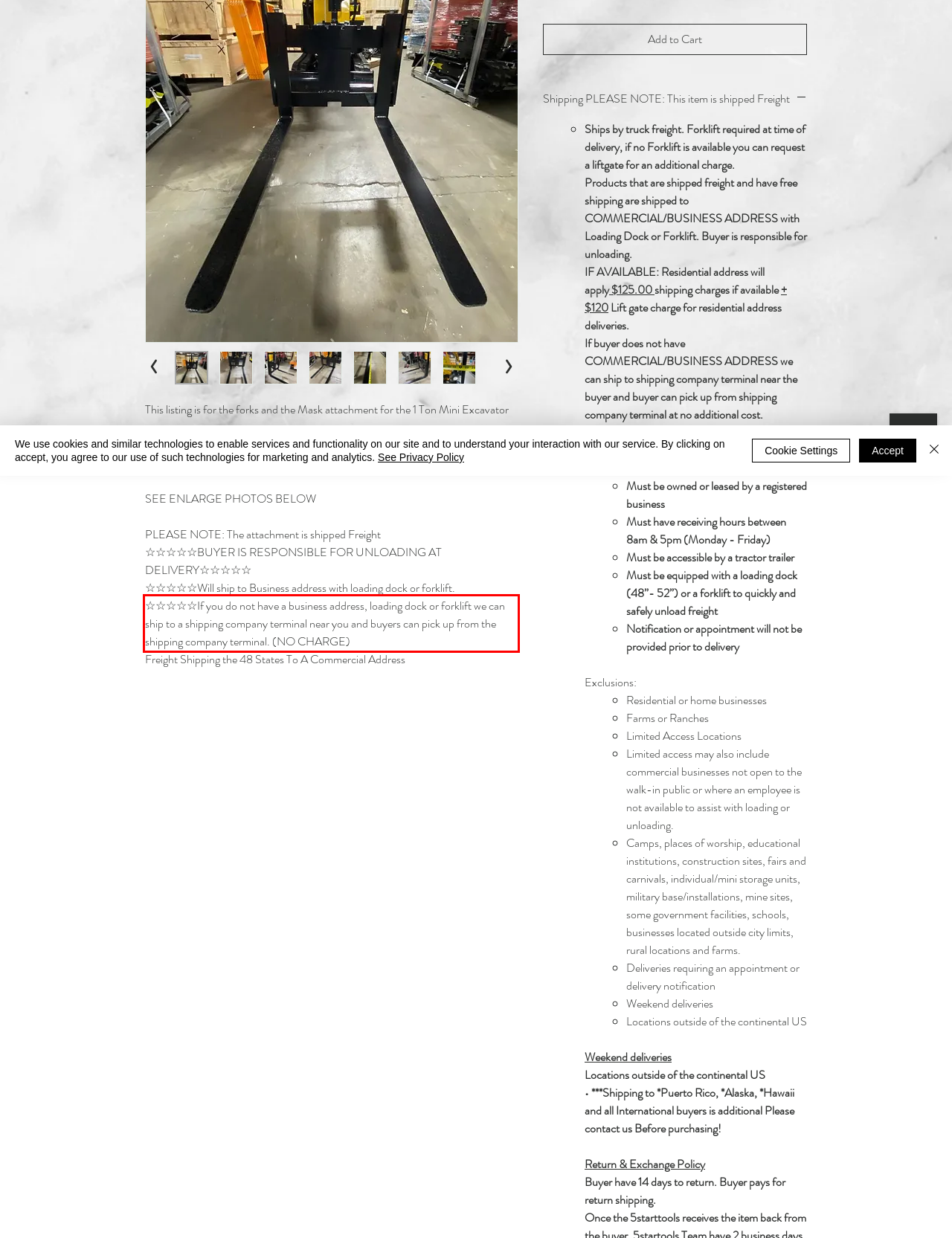Analyze the screenshot of a webpage where a red rectangle is bounding a UI element. Extract and generate the text content within this red bounding box.

☆☆☆☆☆If you do not have a business address, loading dock or forklift we can ship to a shipping company terminal near you and buyers can pick up from the shipping company terminal. (NO CHARGE)